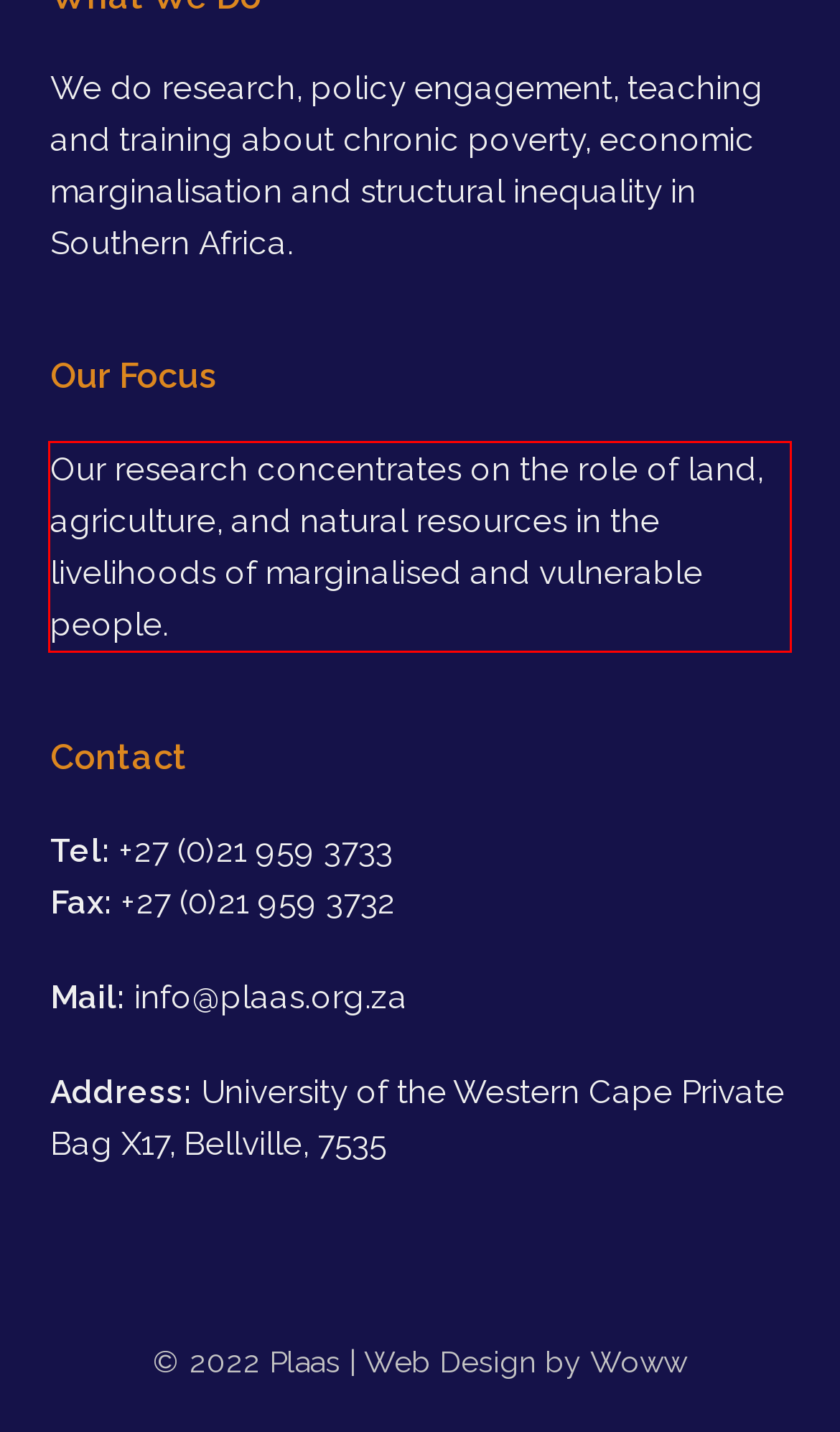Within the screenshot of the webpage, there is a red rectangle. Please recognize and generate the text content inside this red bounding box.

Our research concentrates on the role of land, agriculture, and natural resources in the livelihoods of marginalised and vulnerable people.